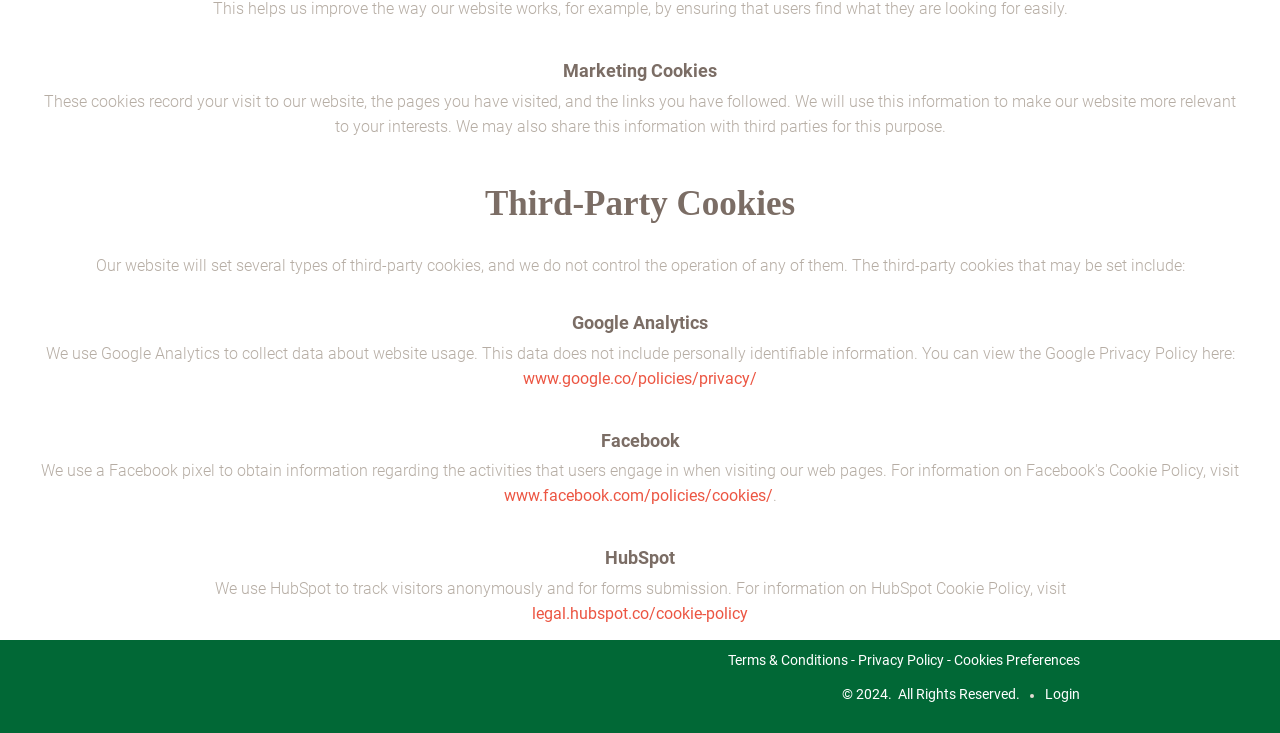Please find the bounding box coordinates in the format (top-left x, top-left y, bottom-right x, bottom-right y) for the given element description. Ensure the coordinates are floating point numbers between 0 and 1. Description: jia.sabis.net

[0.407, 0.553, 0.703, 0.578]